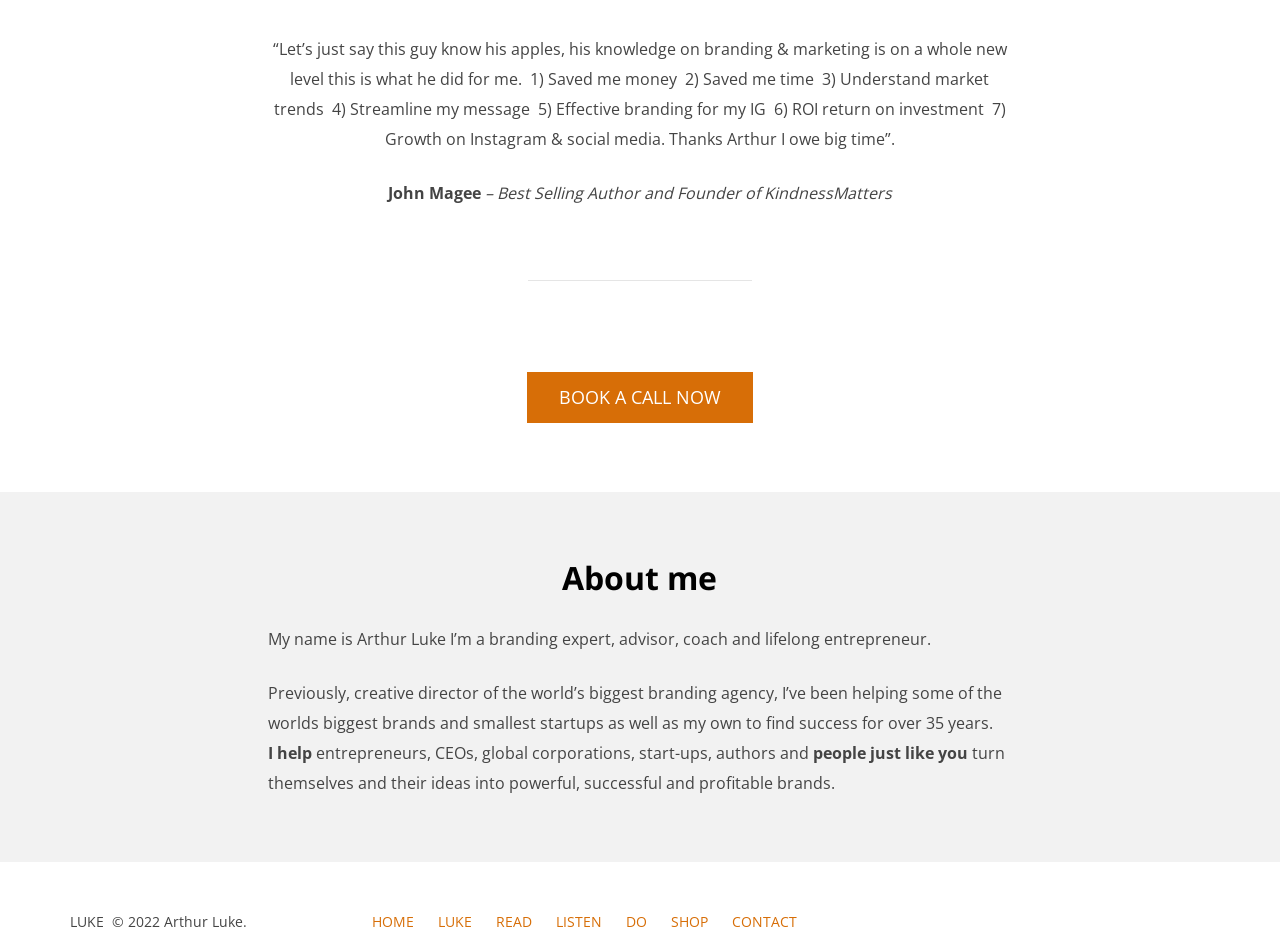Indicate the bounding box coordinates of the clickable region to achieve the following instruction: "Read about Arthur Luke."

[0.209, 0.673, 0.727, 0.696]